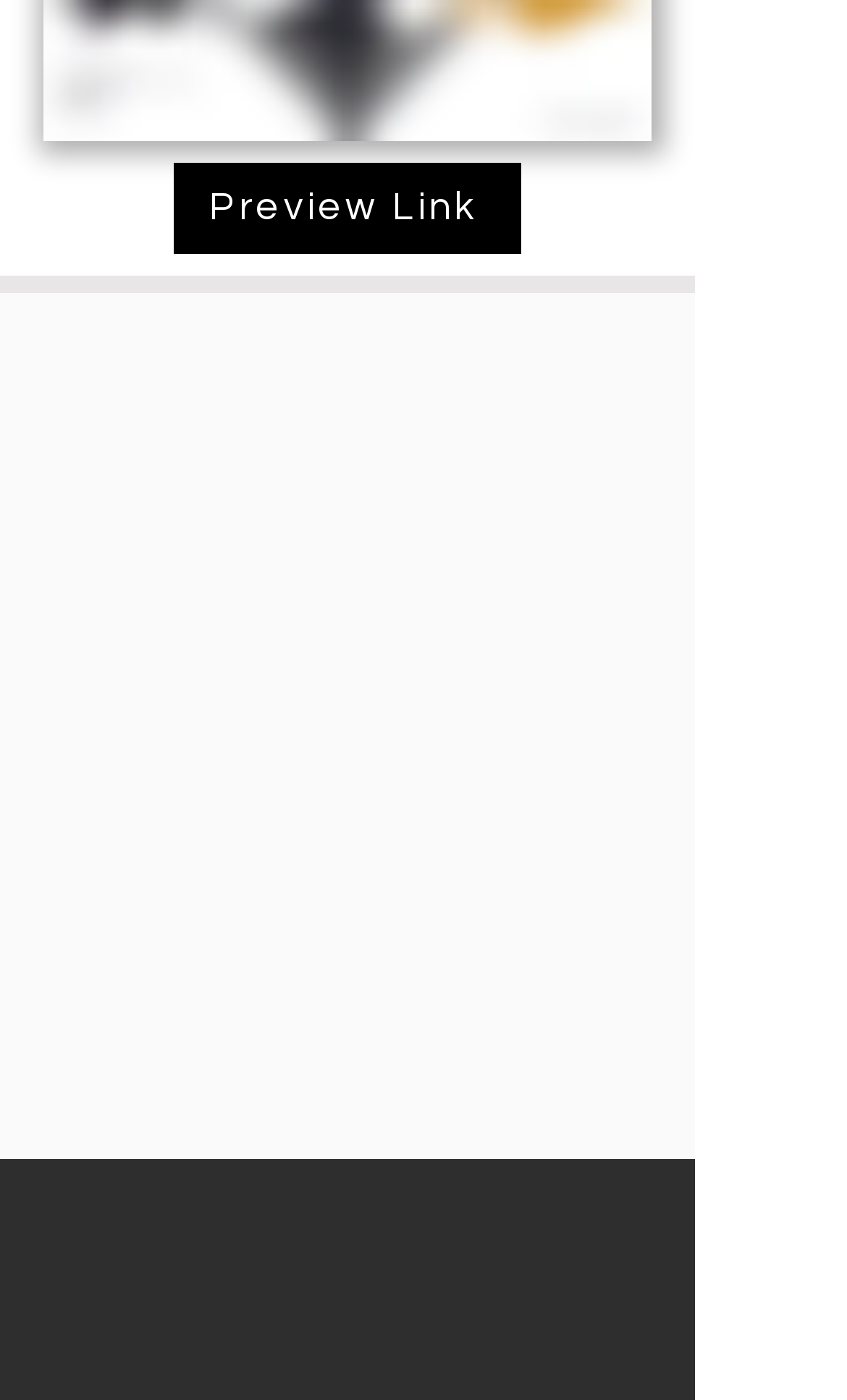Use a single word or phrase to answer the question:
Is there a link to Twitter?

Yes